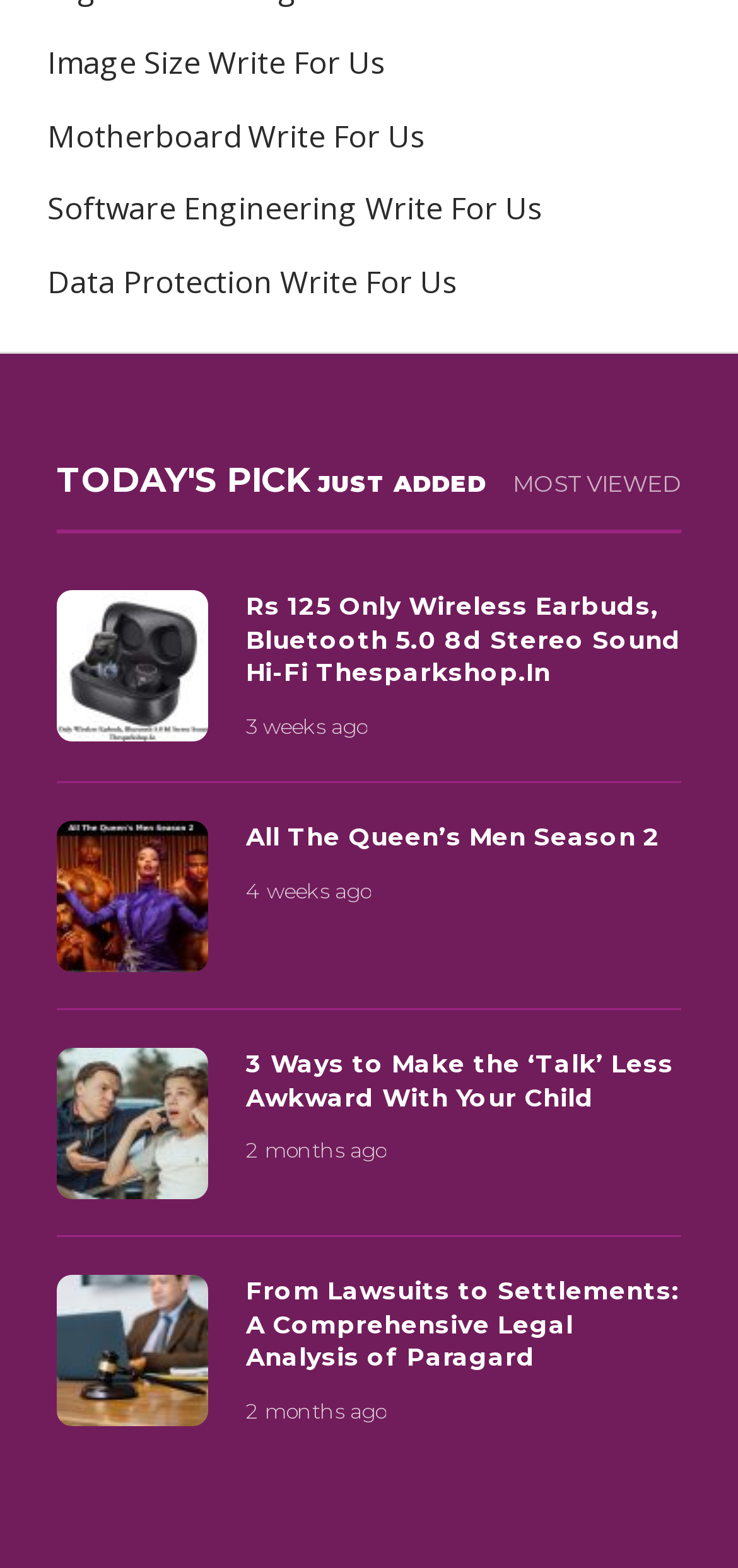What is the category of the 'Rs 125 Only Wireless Earbuds' article?
Could you please answer the question thoroughly and with as much detail as possible?

The article 'Rs 125 Only Wireless Earbuds, Bluetooth 5.0 8d Stereo Sound Hi-Fi Thesparkshop.In' is categorized under technology because it discusses wireless earbuds and their features, which is a topic related to technology.